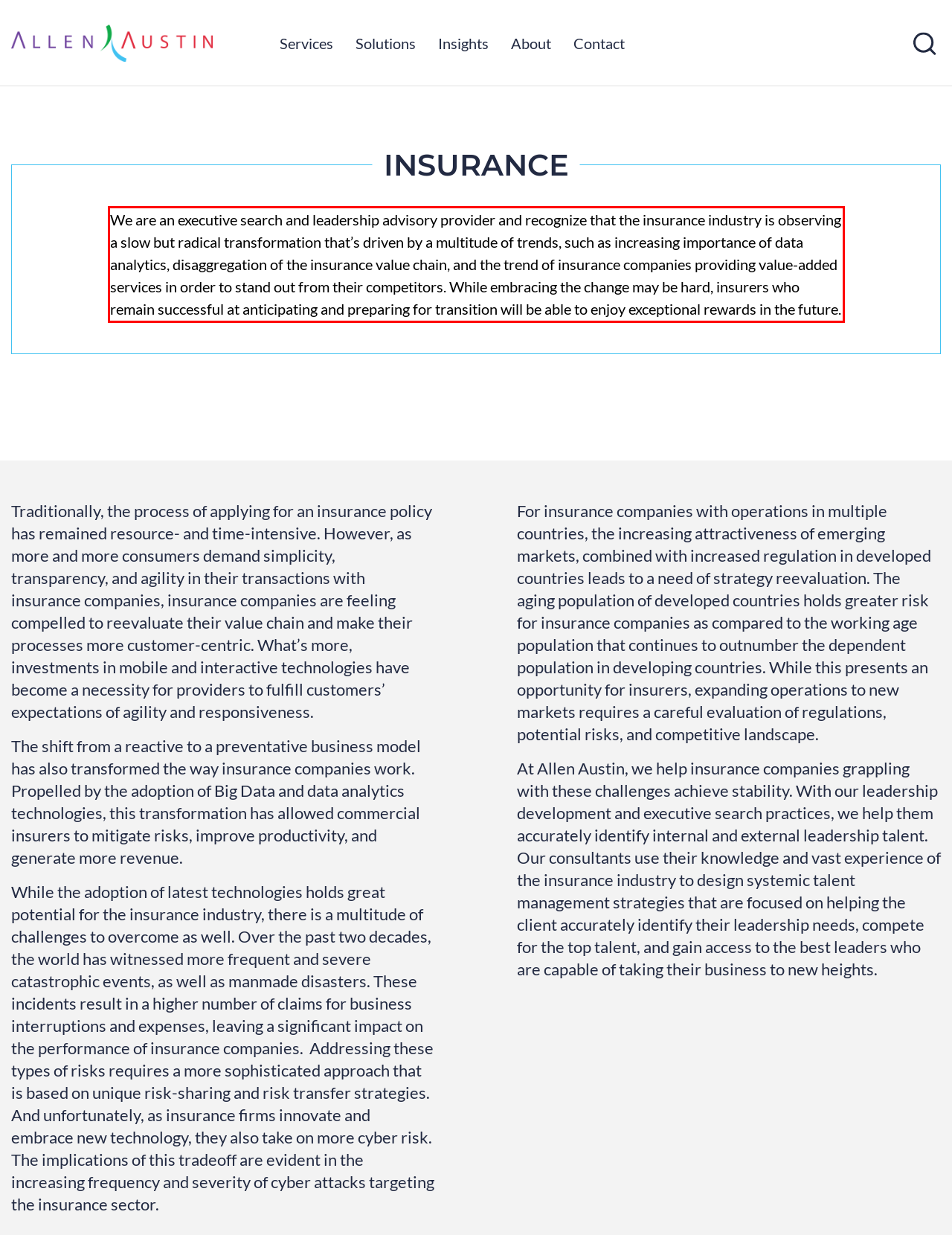You have a screenshot of a webpage with a UI element highlighted by a red bounding box. Use OCR to obtain the text within this highlighted area.

We are an executive search and leadership advisory provider and recognize that the insurance industry is observing a slow but radical transformation that’s driven by a multitude of trends, such as increasing importance of data analytics, disaggregation of the insurance value chain, and the trend of insurance companies providing value-added services in order to stand out from their competitors. While embracing the change may be hard, insurers who remain successful at anticipating and preparing for transition will be able to enjoy exceptional rewards in the future.